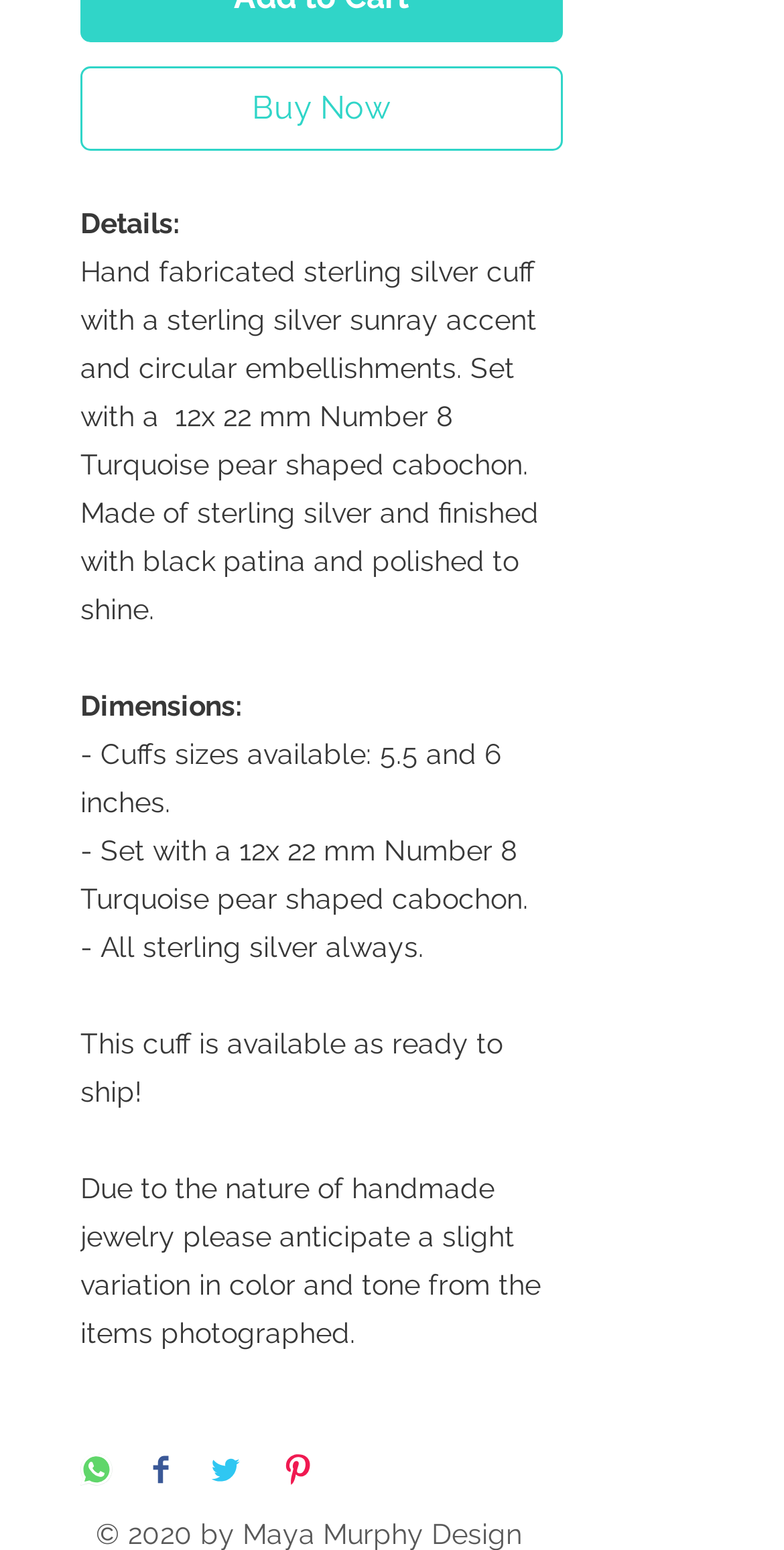Give a one-word or phrase response to the following question: What is the shape of the cabochon?

Pear shaped